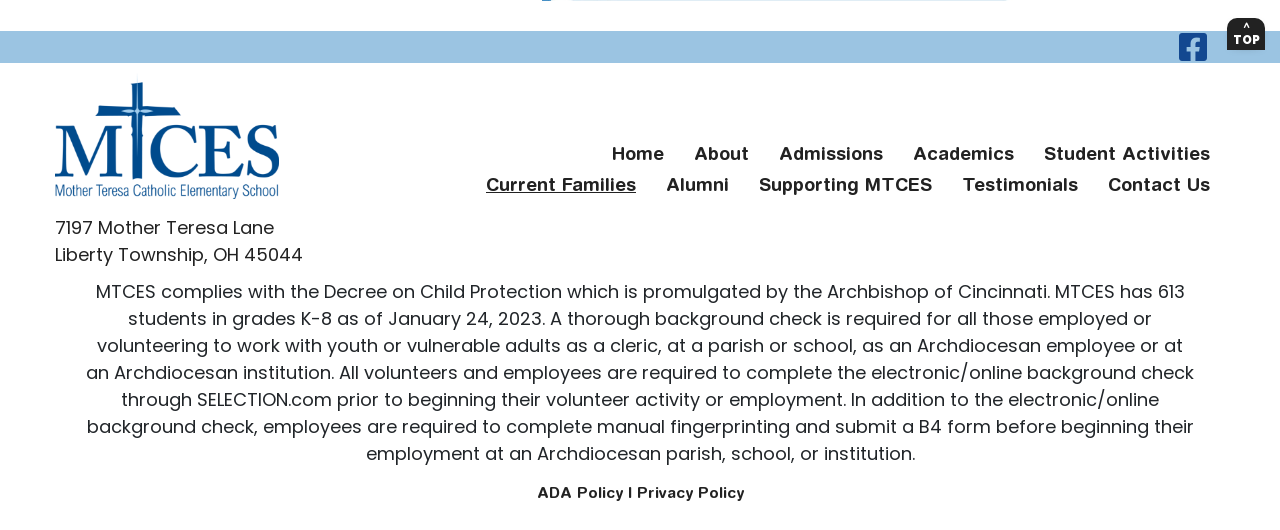Please predict the bounding box coordinates of the element's region where a click is necessary to complete the following instruction: "Go to Home". The coordinates should be represented by four float numbers between 0 and 1, i.e., [left, top, right, bottom].

[0.478, 0.263, 0.519, 0.322]